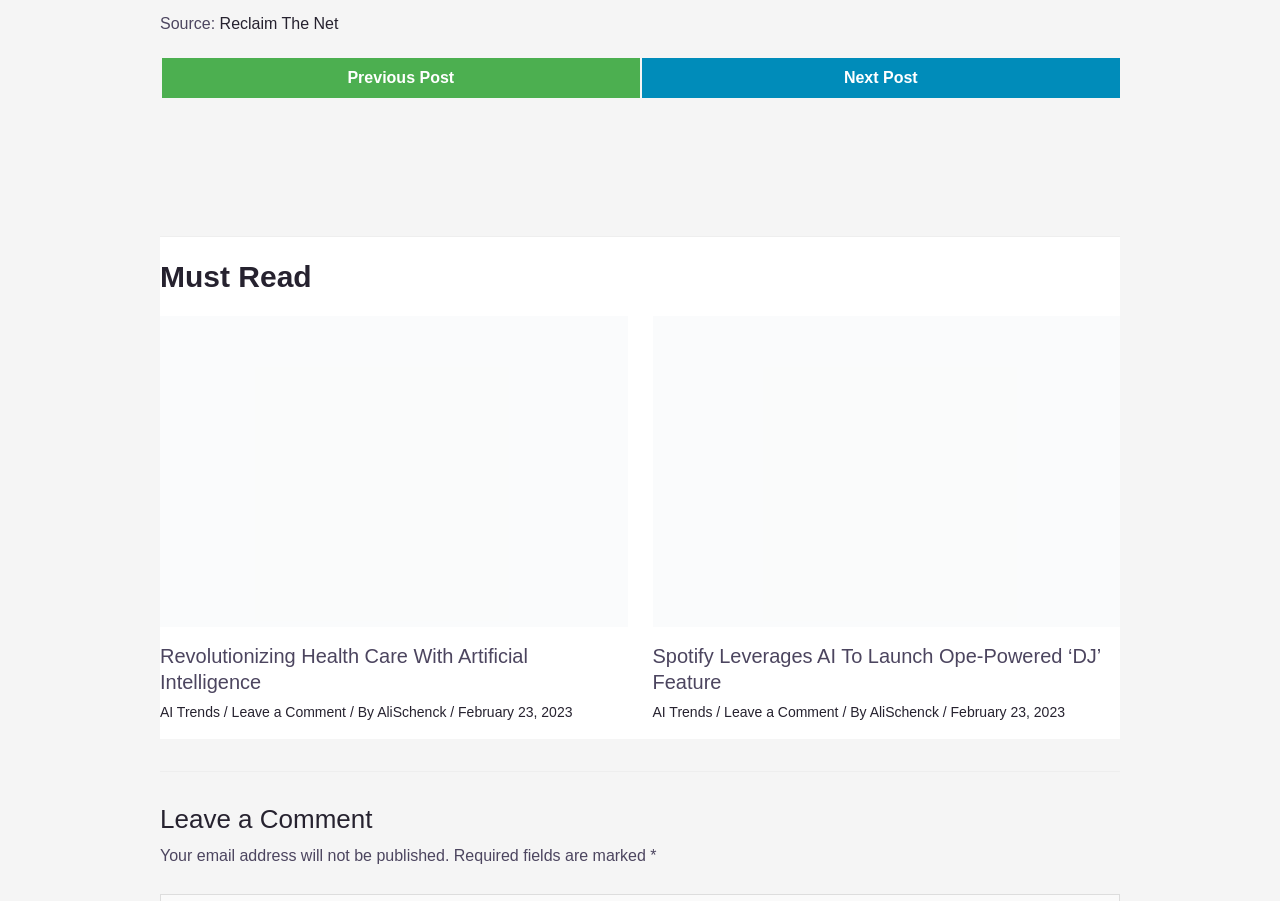Please identify the bounding box coordinates of the clickable element to fulfill the following instruction: "Leave a comment". The coordinates should be four float numbers between 0 and 1, i.e., [left, top, right, bottom].

[0.566, 0.782, 0.655, 0.8]